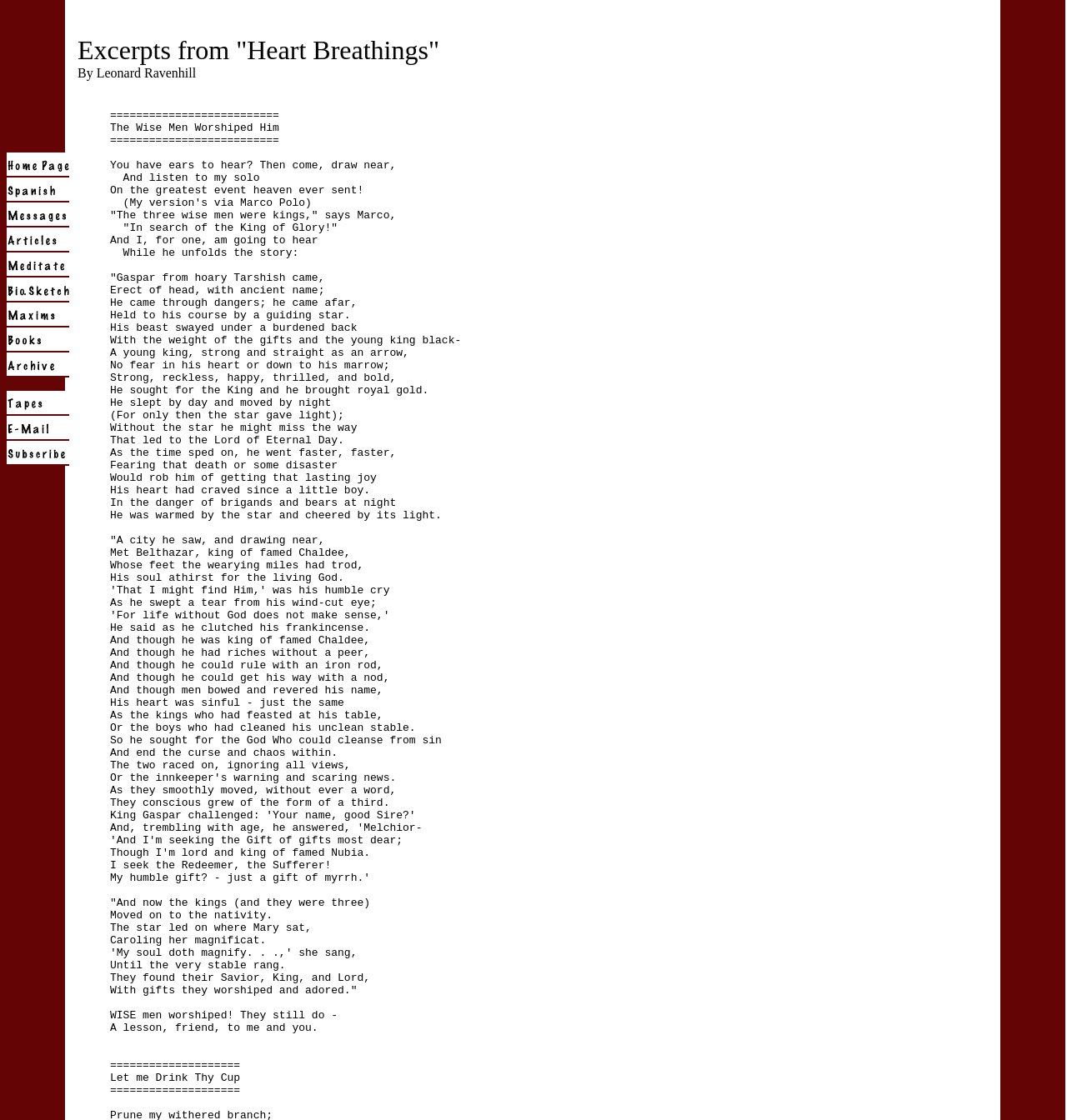Determine the bounding box coordinates for the area that needs to be clicked to fulfill this task: "meditate". The coordinates must be given as four float numbers between 0 and 1, i.e., [left, top, right, bottom].

[0.006, 0.237, 0.065, 0.25]